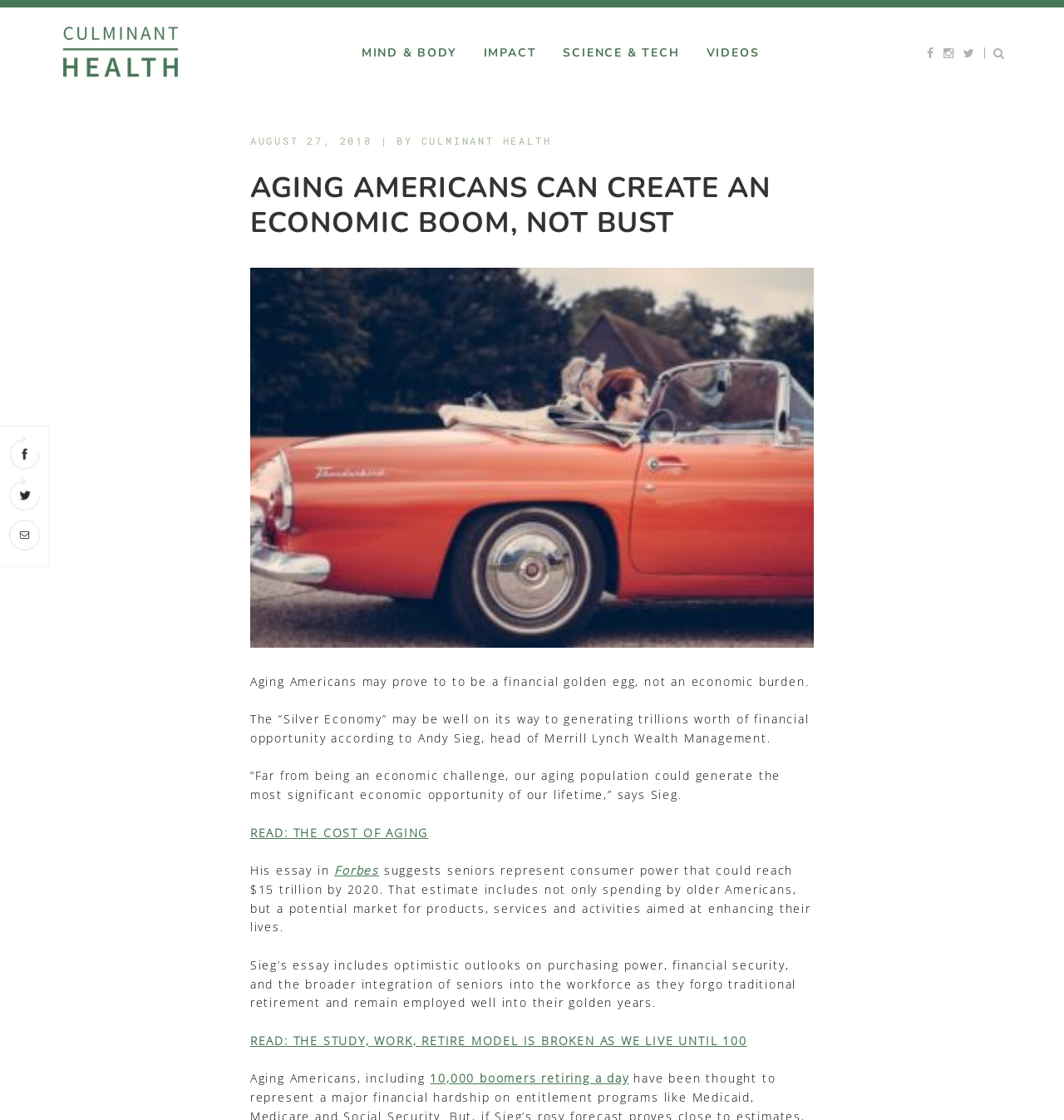Locate the bounding box coordinates of the clickable element to fulfill the following instruction: "Click on the 'MIND & BODY' link". Provide the coordinates as four float numbers between 0 and 1 in the format [left, top, right, bottom].

[0.34, 0.04, 0.429, 0.054]